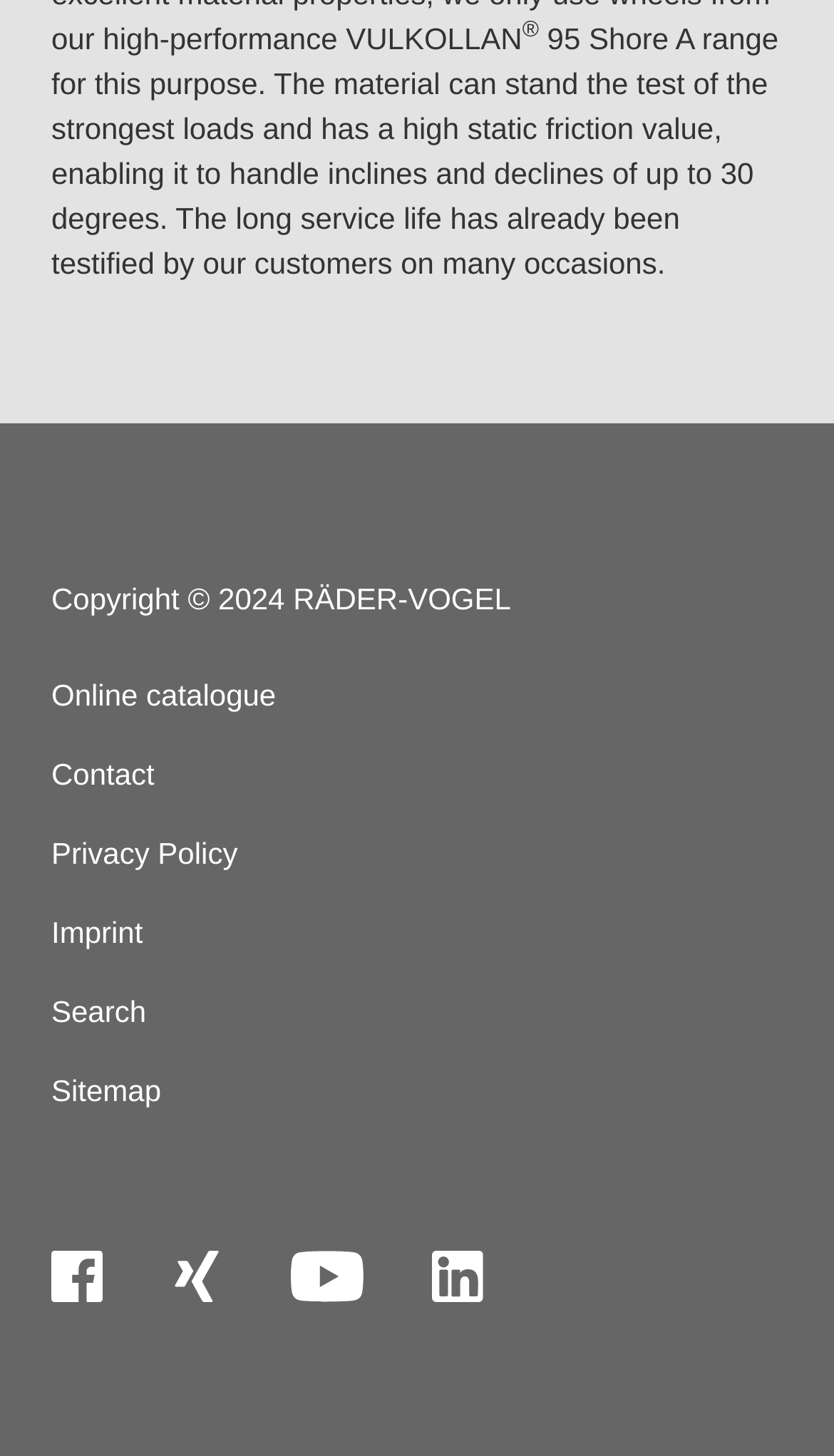What is the maximum incline the material can handle?
Kindly give a detailed and elaborate answer to the question.

I found the information in the same StaticText element that describes the material's properties, which states that it can handle inclines and declines of up to 30 degrees.